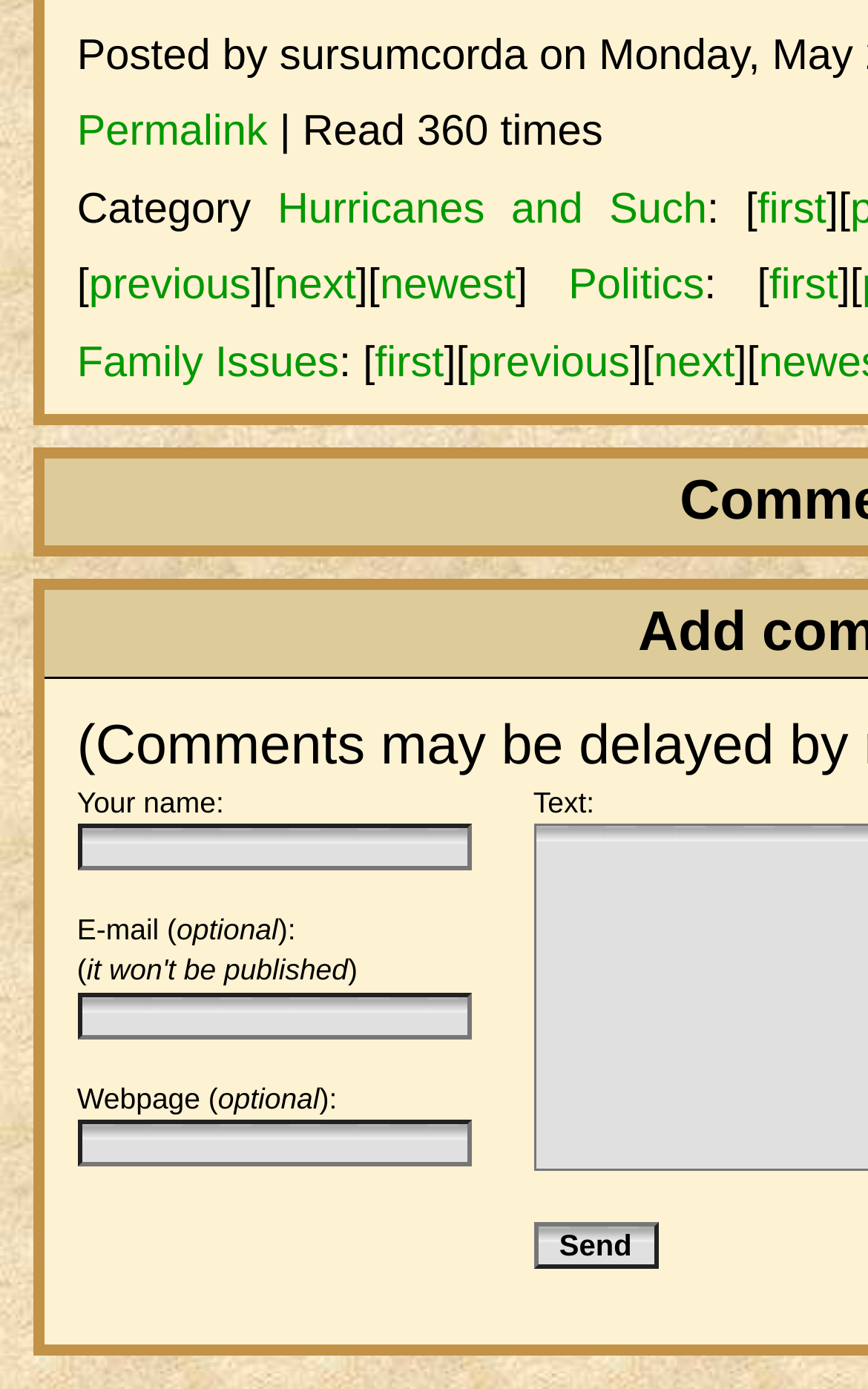Please indicate the bounding box coordinates for the clickable area to complete the following task: "Enter your name". The coordinates should be specified as four float numbers between 0 and 1, i.e., [left, top, right, bottom].

[0.089, 0.593, 0.543, 0.627]